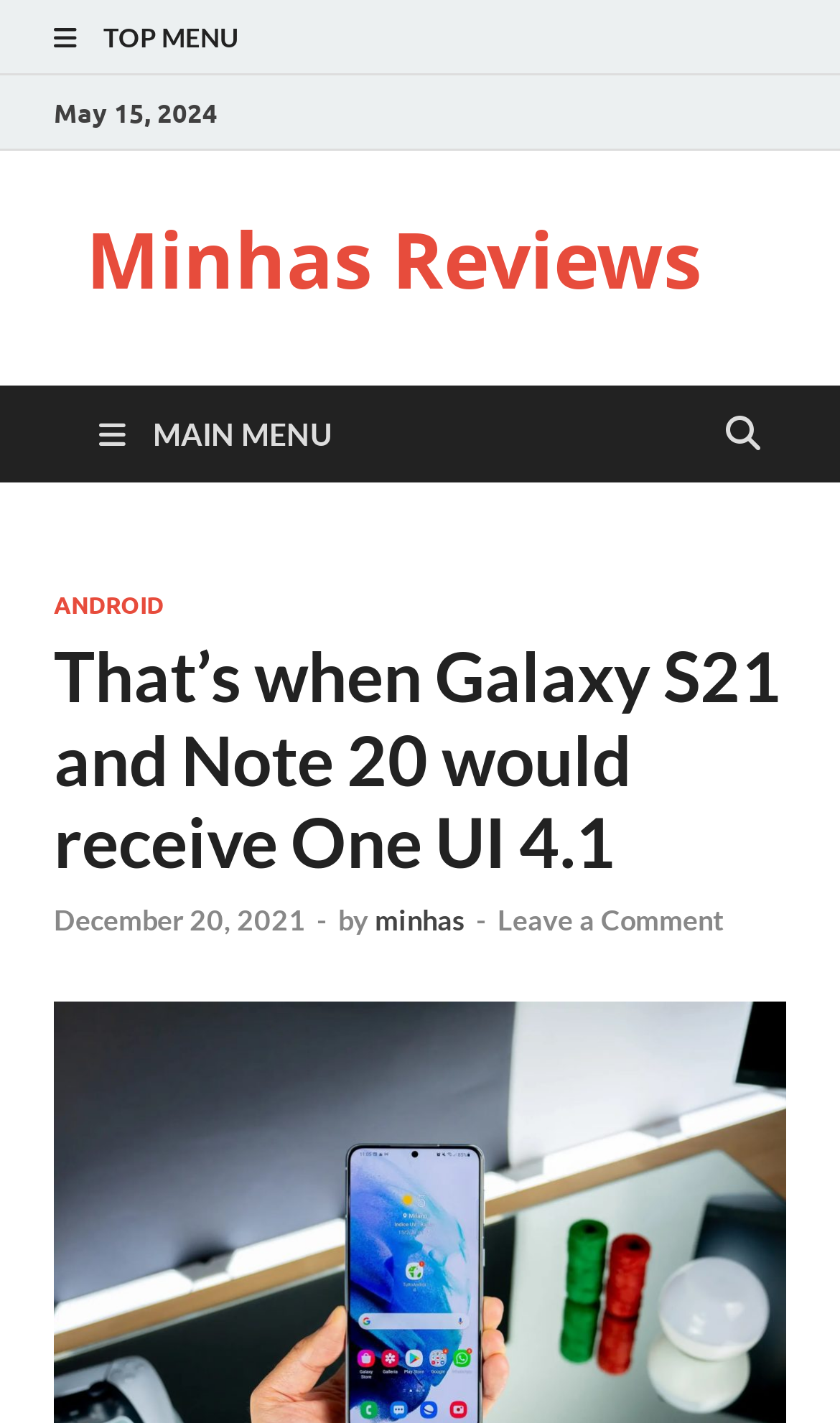How many links are in the main menu?
Look at the screenshot and respond with one word or a short phrase.

3